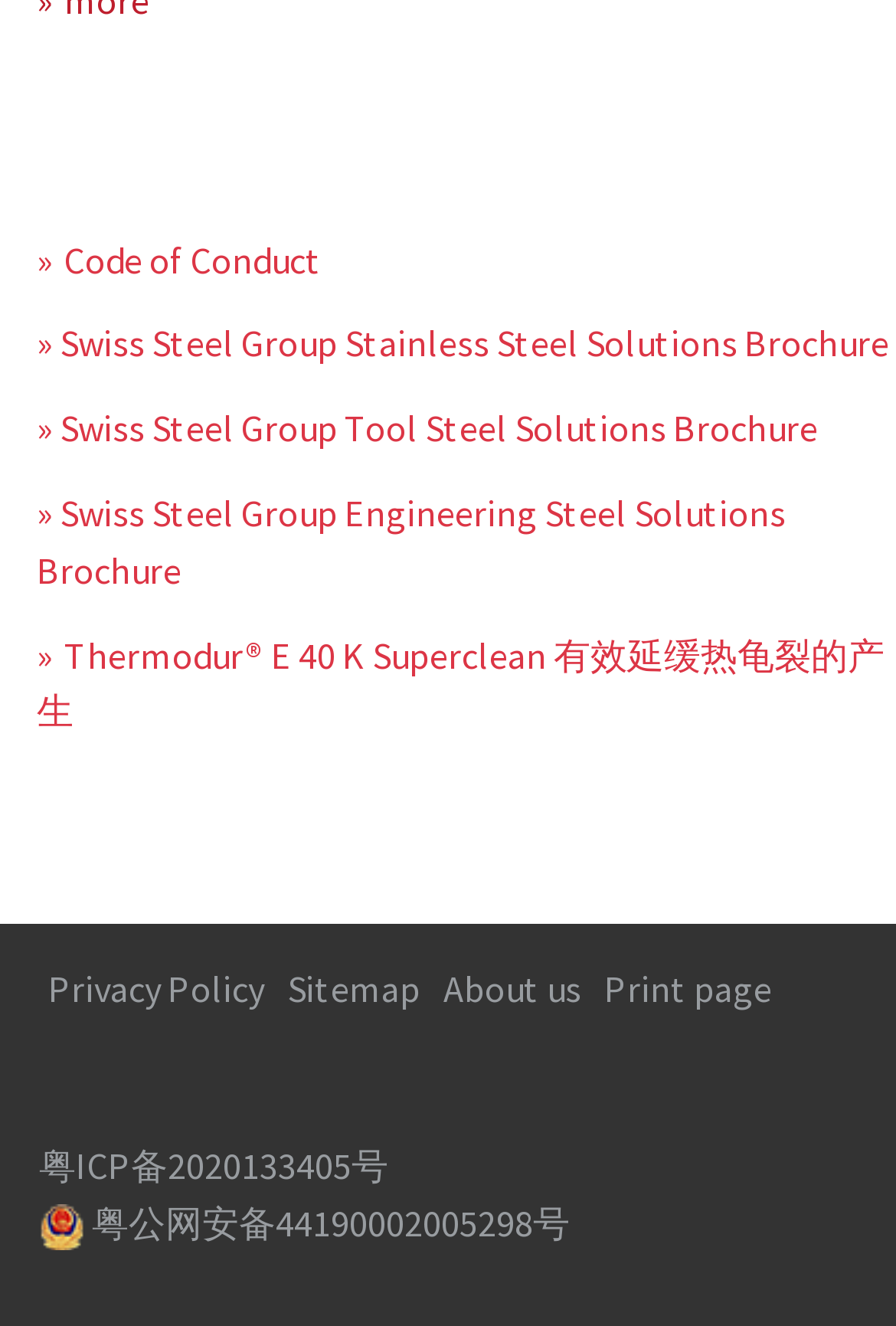Determine the bounding box coordinates of the element that should be clicked to execute the following command: "View Code of Conduct".

[0.041, 0.178, 0.359, 0.212]